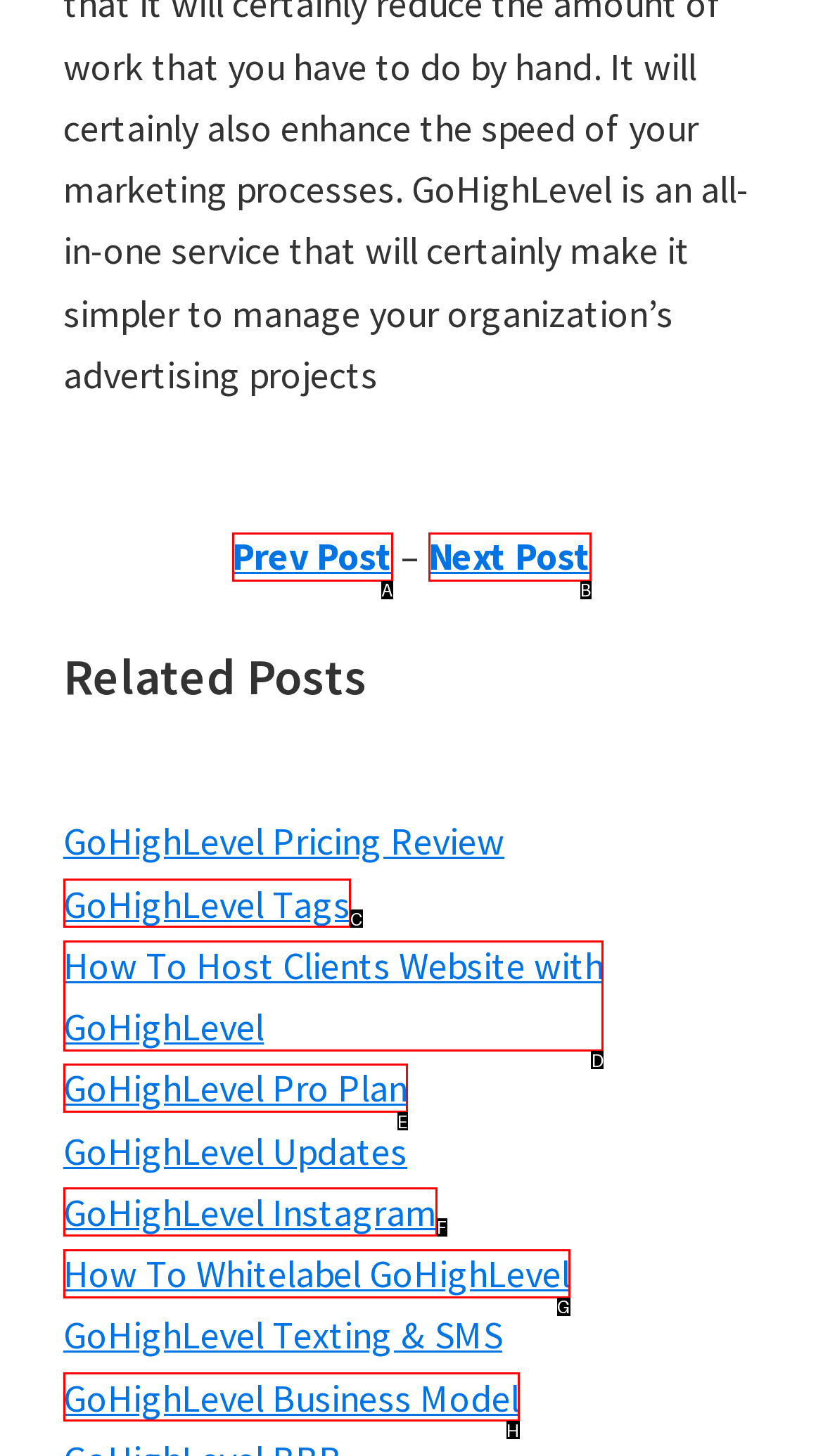Select the proper HTML element to perform the given task: explore How To Host Clients Website with GoHighLevel Answer with the corresponding letter from the provided choices.

D